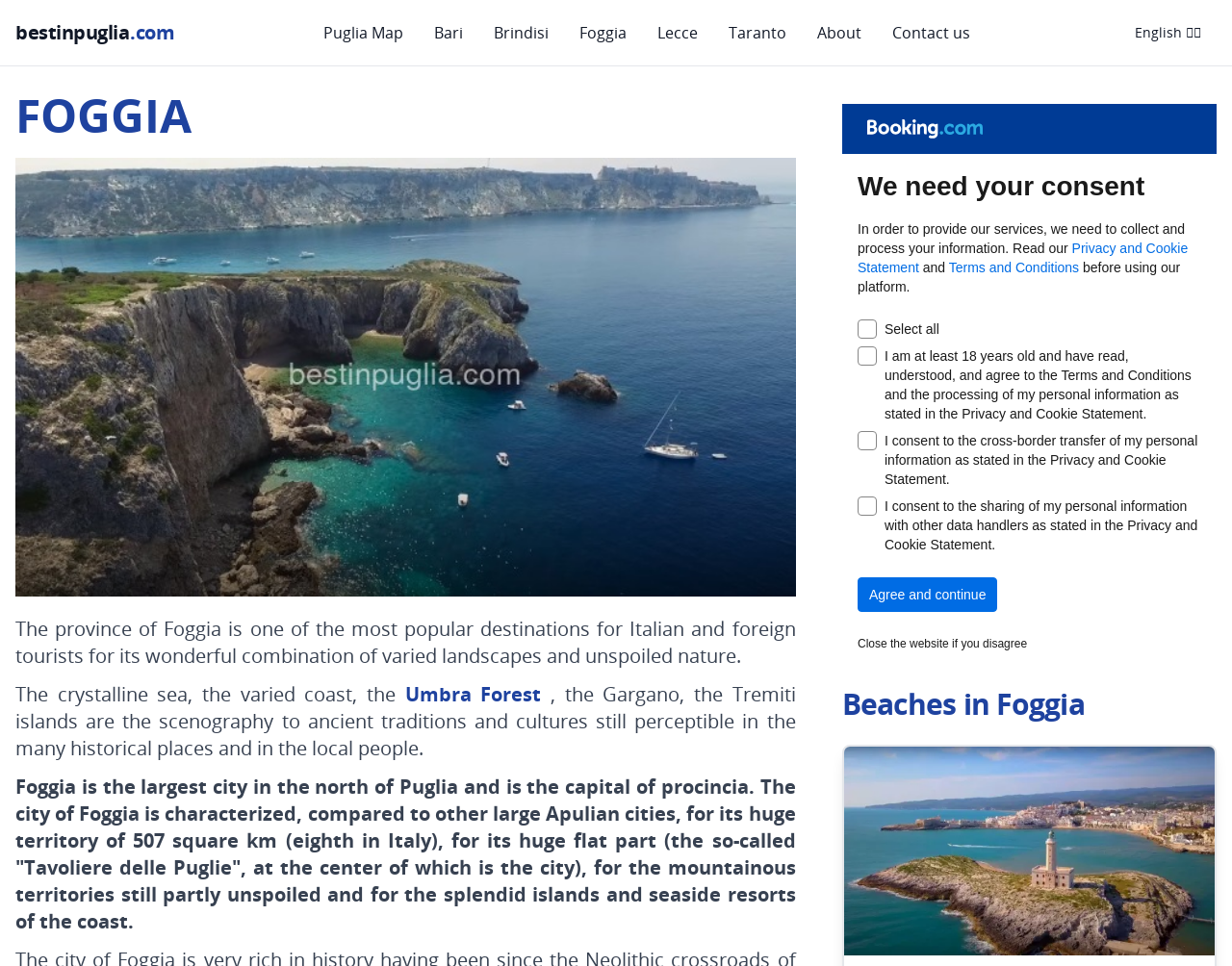Please give a succinct answer to the question in one word or phrase:
What is the name of the forest mentioned?

Umbra Forest